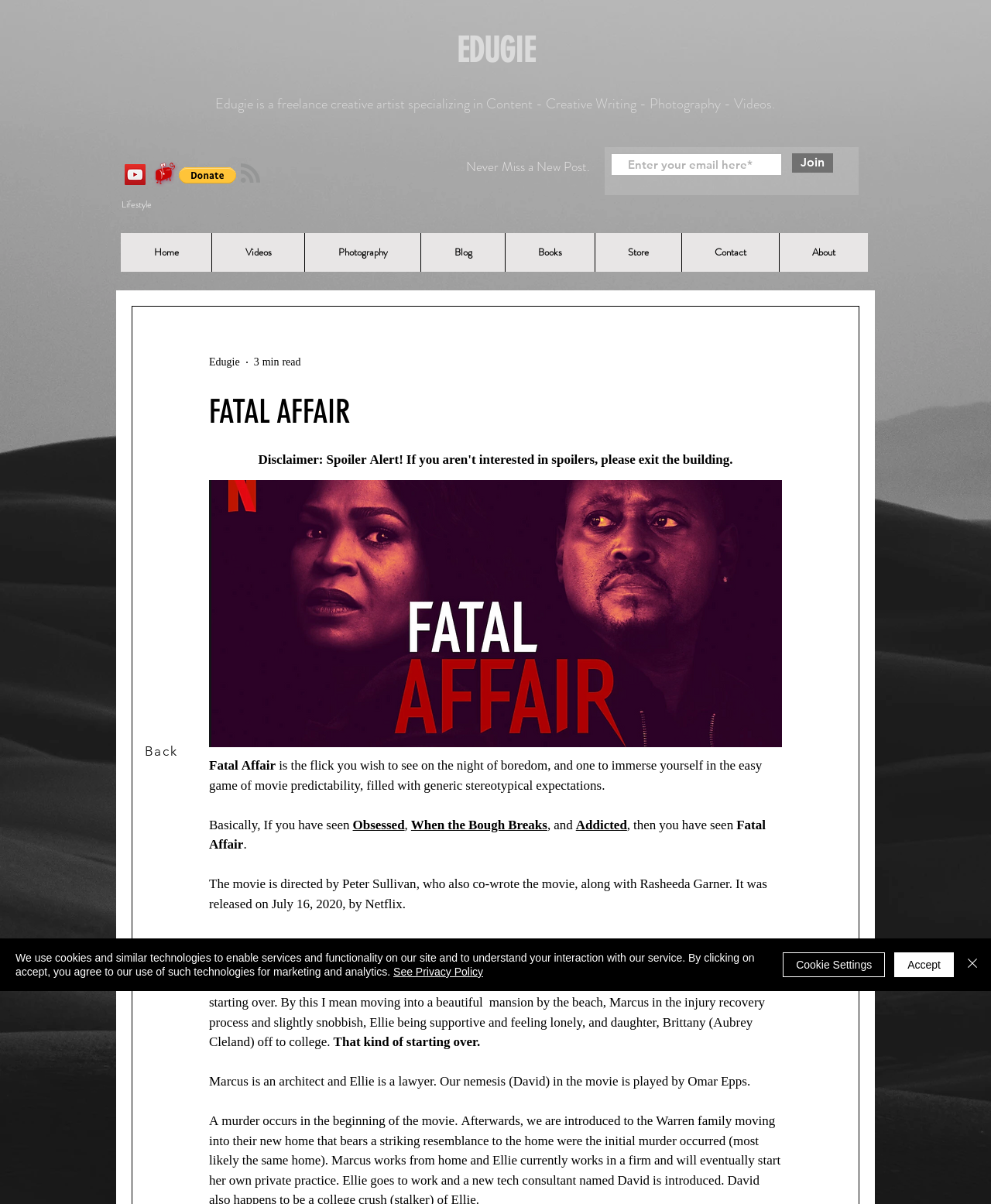Describe all the key features of the webpage in detail.

This webpage is about a movie review of "Fatal Affair". At the top, there is a heading "EDUGIE" with a link to it, followed by a brief description of Edugie as a freelance creative artist. Below this, there is a social bar with a YouTube link and an image. 

To the right of the social bar, there are three links with images, and a "Donate via PayPal" button. Further to the right, there is a section to enter an email address to join a newsletter, with a "Join" button.

Below this, there is a navigation menu with links to different sections of the website, including "Home", "Videos", "Photography", "Blog", "Books", "Store", "Contact", and "About". 

The main content of the webpage is a review of the movie "Fatal Affair". The review is divided into several paragraphs, with links to other movies and people mentioned in the text. The review describes the movie's plot, including the main characters and their relationships. 

At the very bottom of the page, there is a cookie policy alert with links to "See Privacy Policy" and buttons to "Accept", "Cookie Settings", and "Close".